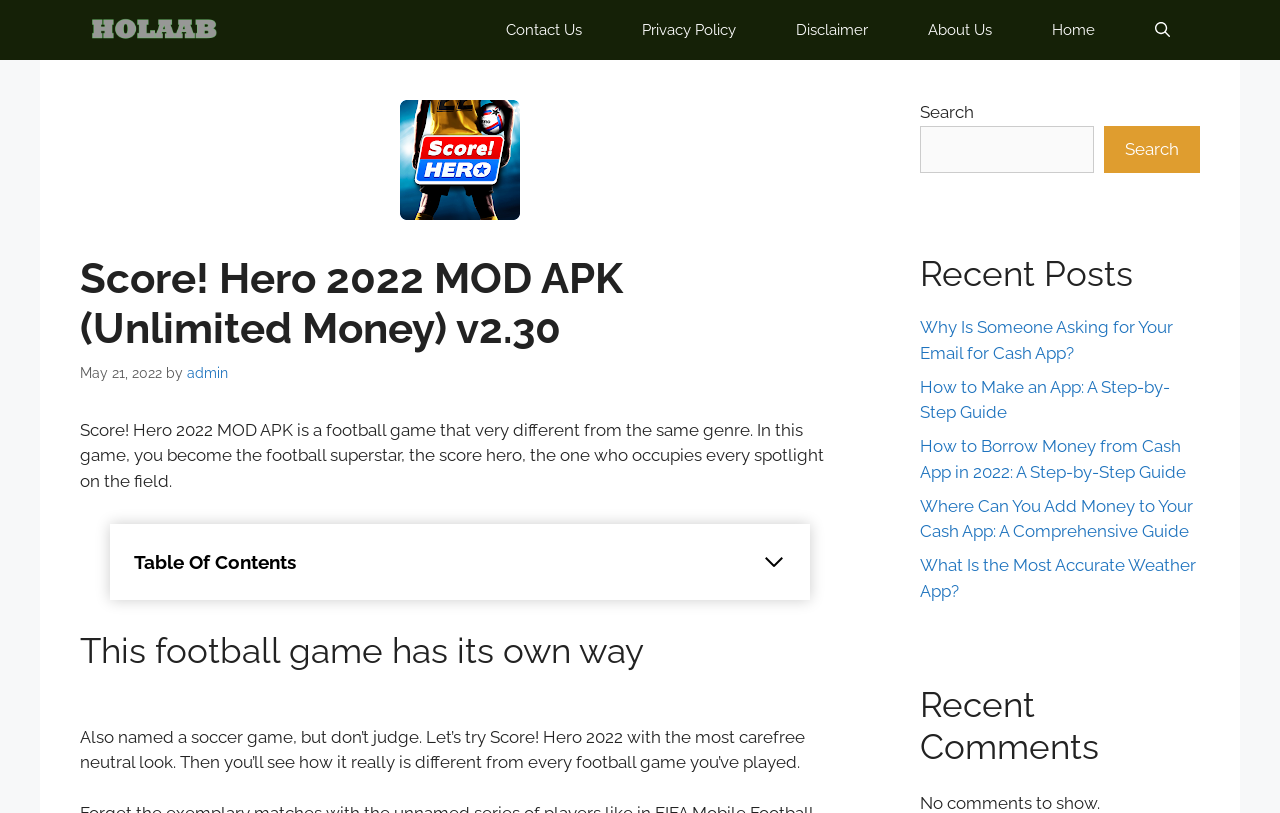Identify the bounding box coordinates of the clickable region necessary to fulfill the following instruction: "View the 'Recent Posts'". The bounding box coordinates should be four float numbers between 0 and 1, i.e., [left, top, right, bottom].

[0.719, 0.311, 0.938, 0.363]